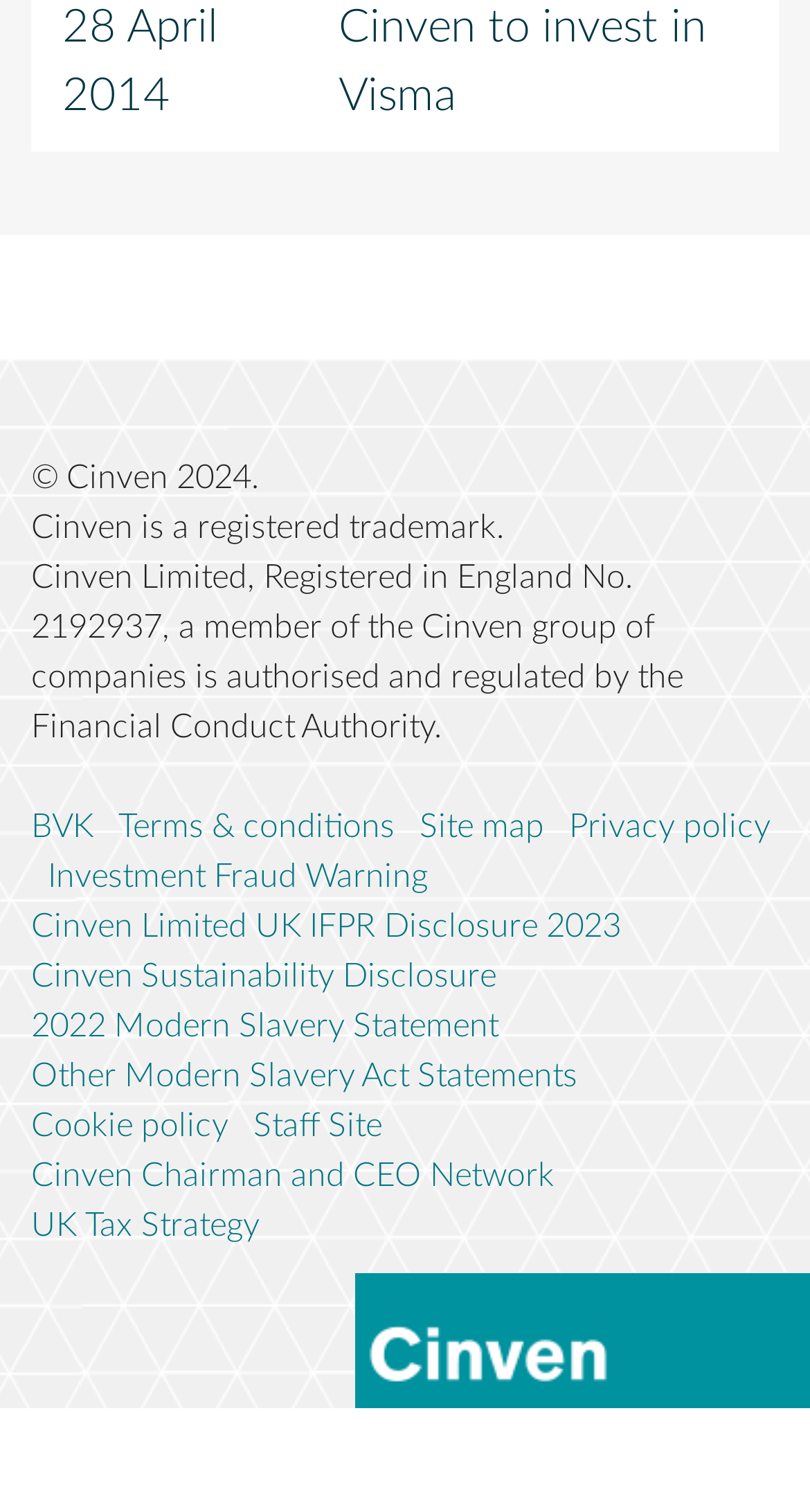Please provide a short answer using a single word or phrase for the question:
What is the year of the copyright?

2024